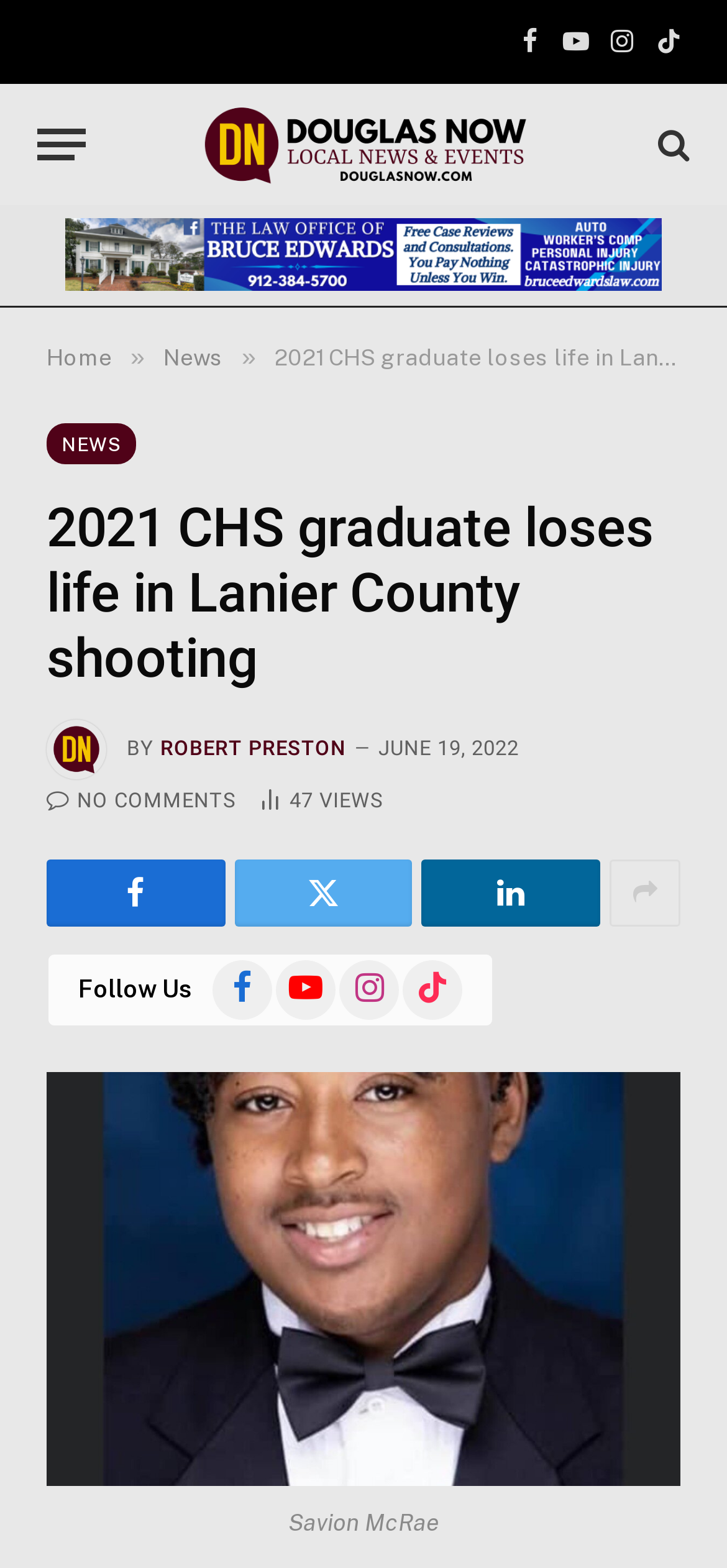What is the name of the author of the article?
Based on the screenshot, provide a one-word or short-phrase response.

ROBERT PRESTON